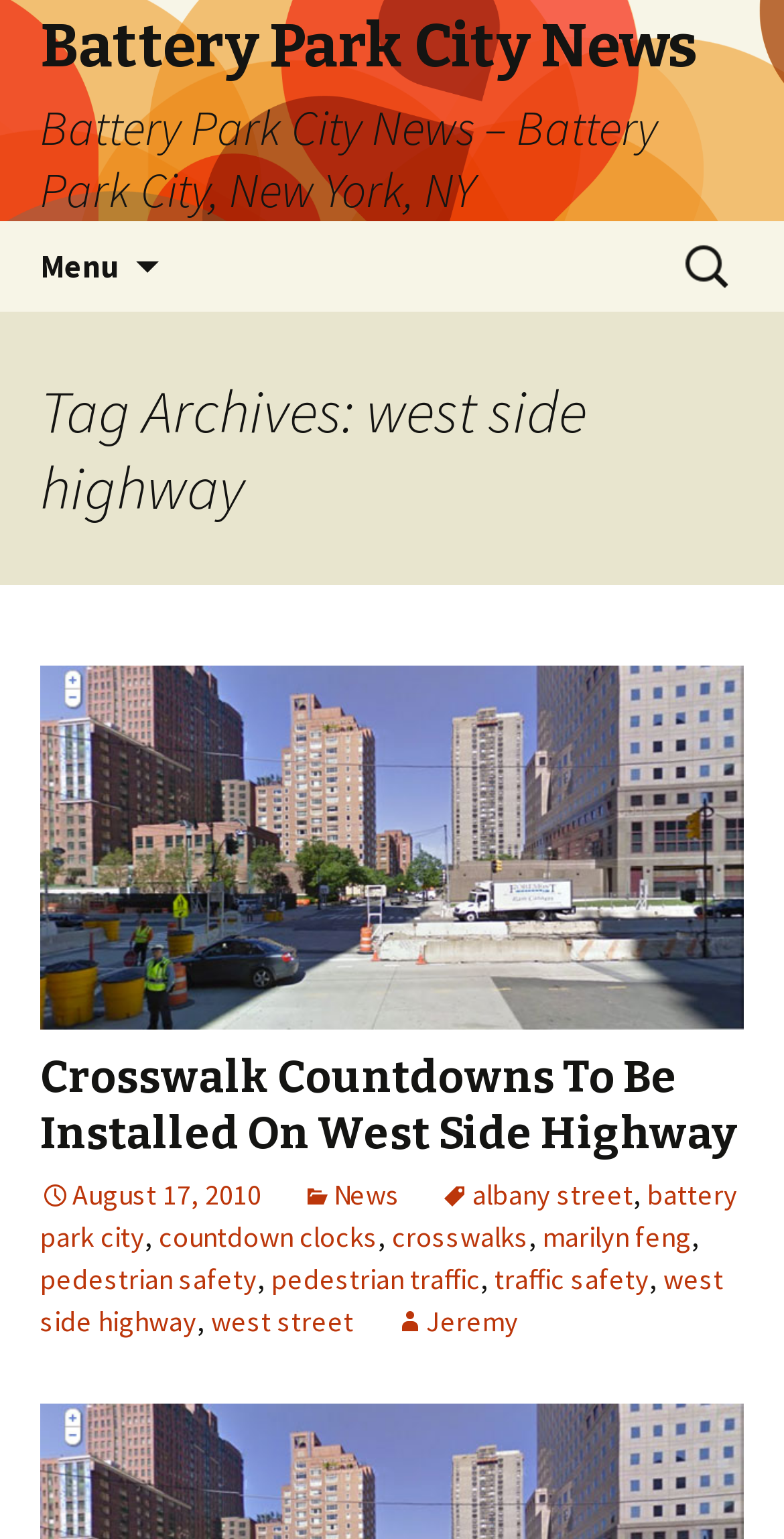Locate the bounding box coordinates of the area to click to fulfill this instruction: "View the image of the dangerous intersection". The bounding box should be presented as four float numbers between 0 and 1, in the order [left, top, right, bottom].

[0.051, 0.432, 0.949, 0.669]